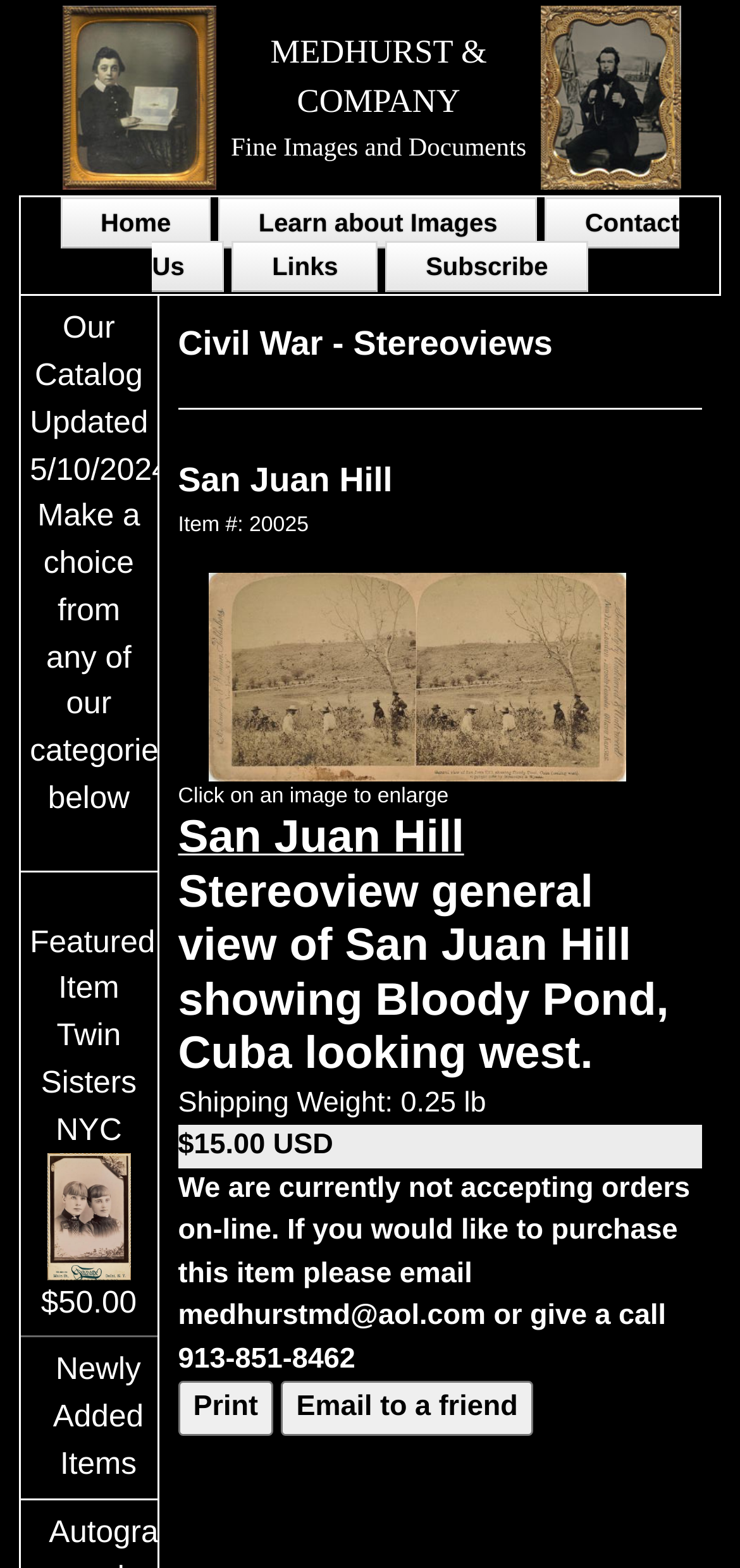Identify the bounding box of the UI element described as follows: "Print". Provide the coordinates as four float numbers in the range of 0 to 1 [left, top, right, bottom].

[0.241, 0.881, 0.369, 0.916]